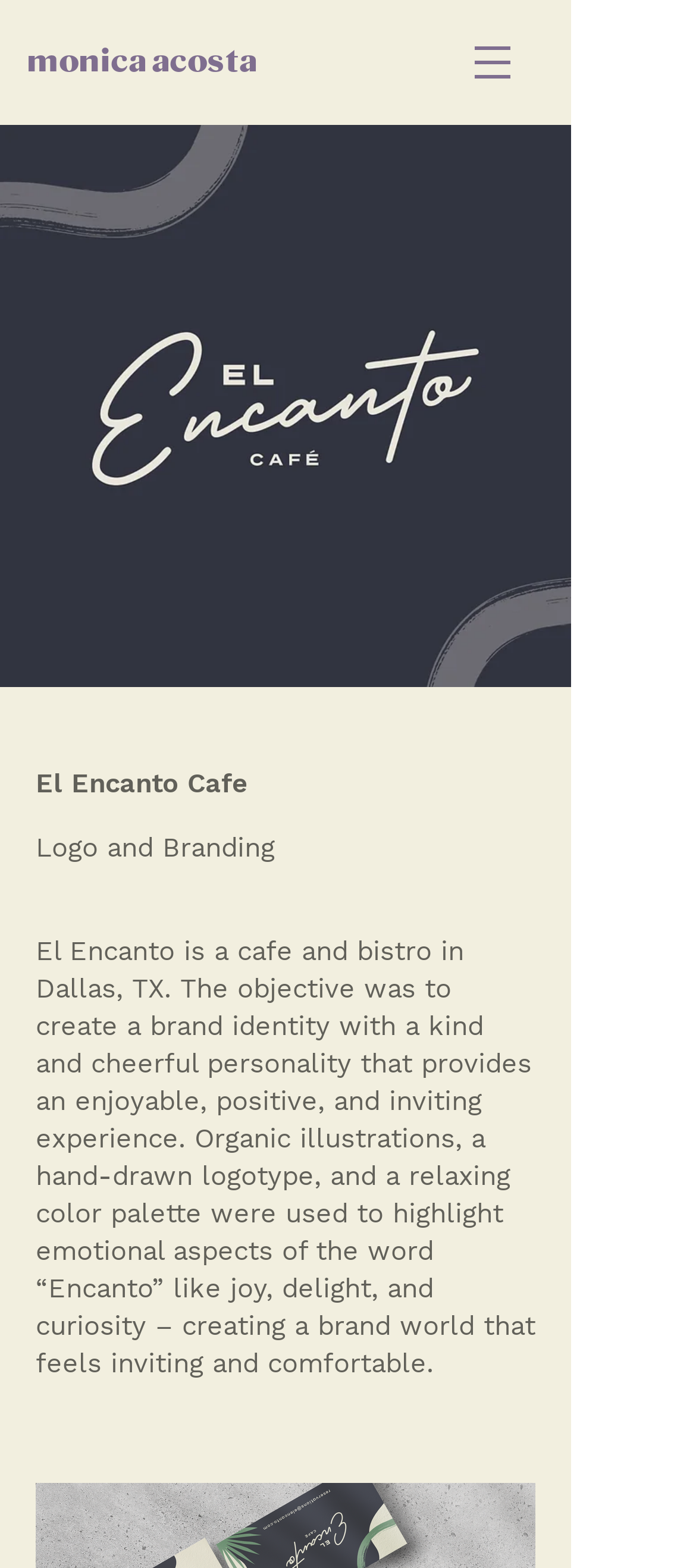Could you please study the image and provide a detailed answer to the question:
What design elements were used to highlight emotional aspects?

I found the answer by reading the text description of the cafe, which mentions that organic illustrations, a hand-drawn logotype, and a relaxing color palette were used to highlight emotional aspects of the word 'Encanto' like joy, delight, and curiosity.